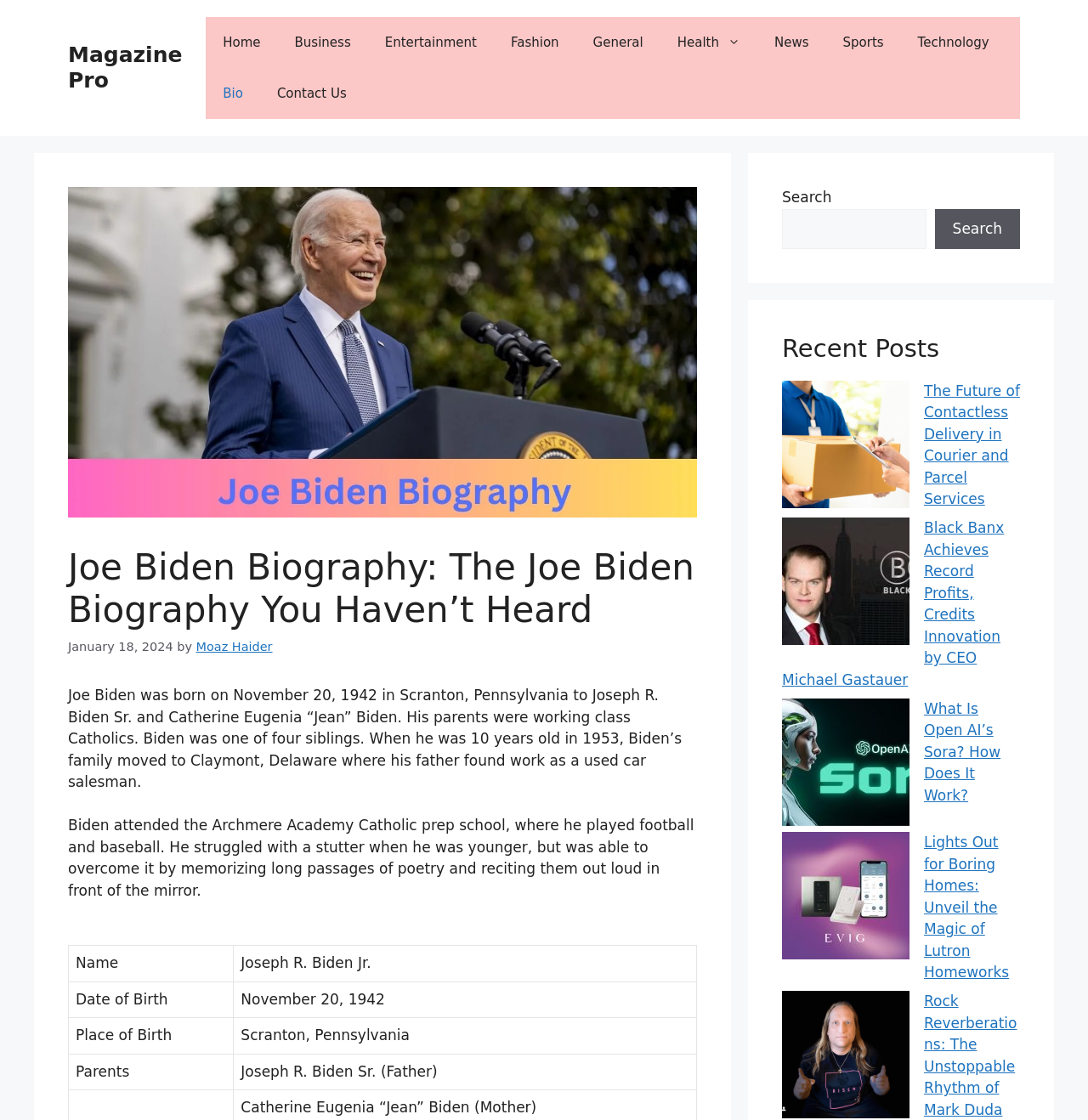Please determine the headline of the webpage and provide its content.

Joe Biden Biography: The Joe Biden Biography You Haven’t Heard